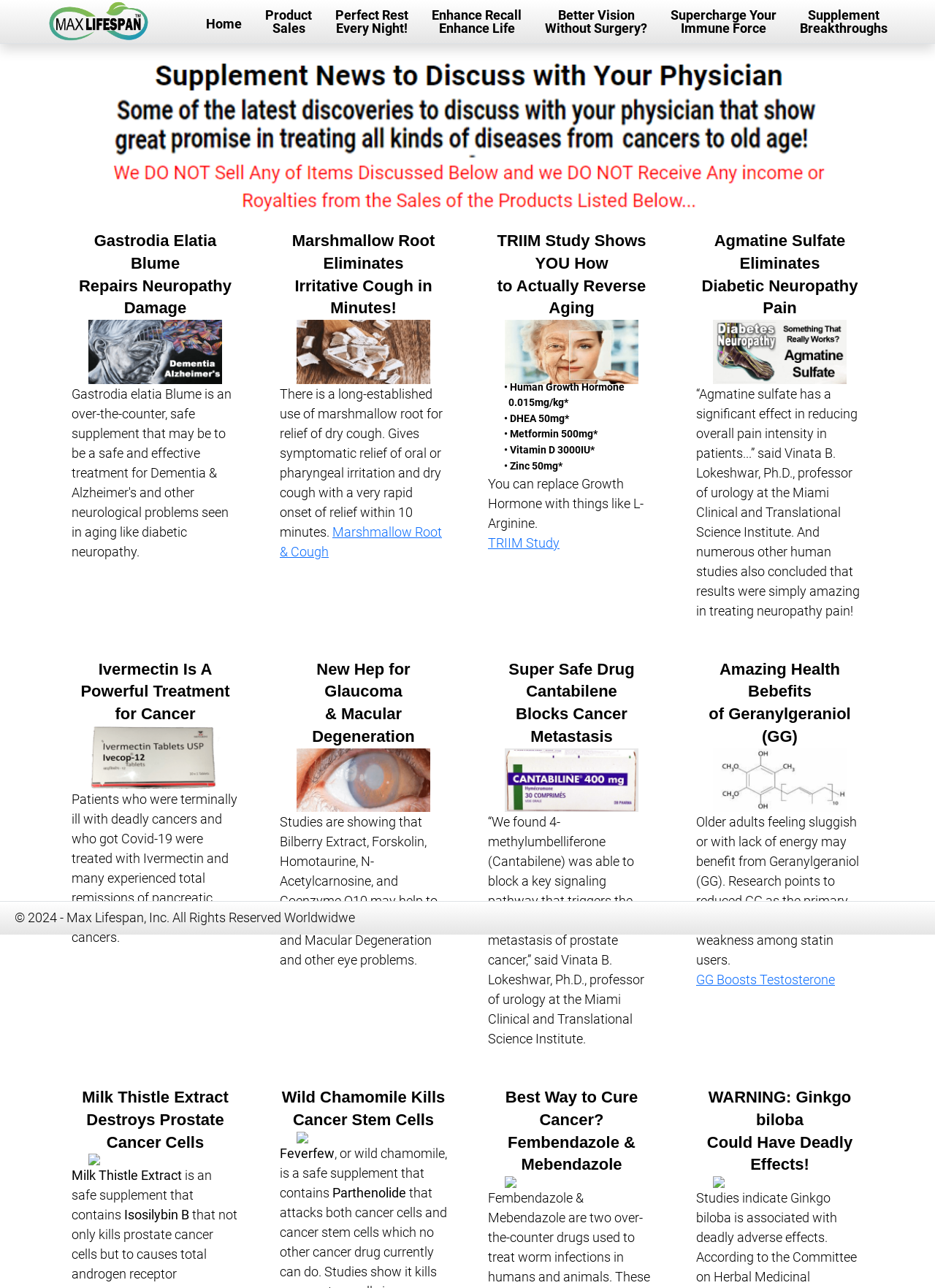Please determine the bounding box coordinates of the section I need to click to accomplish this instruction: "Discover 'TRIIM Study'".

[0.522, 0.416, 0.598, 0.428]